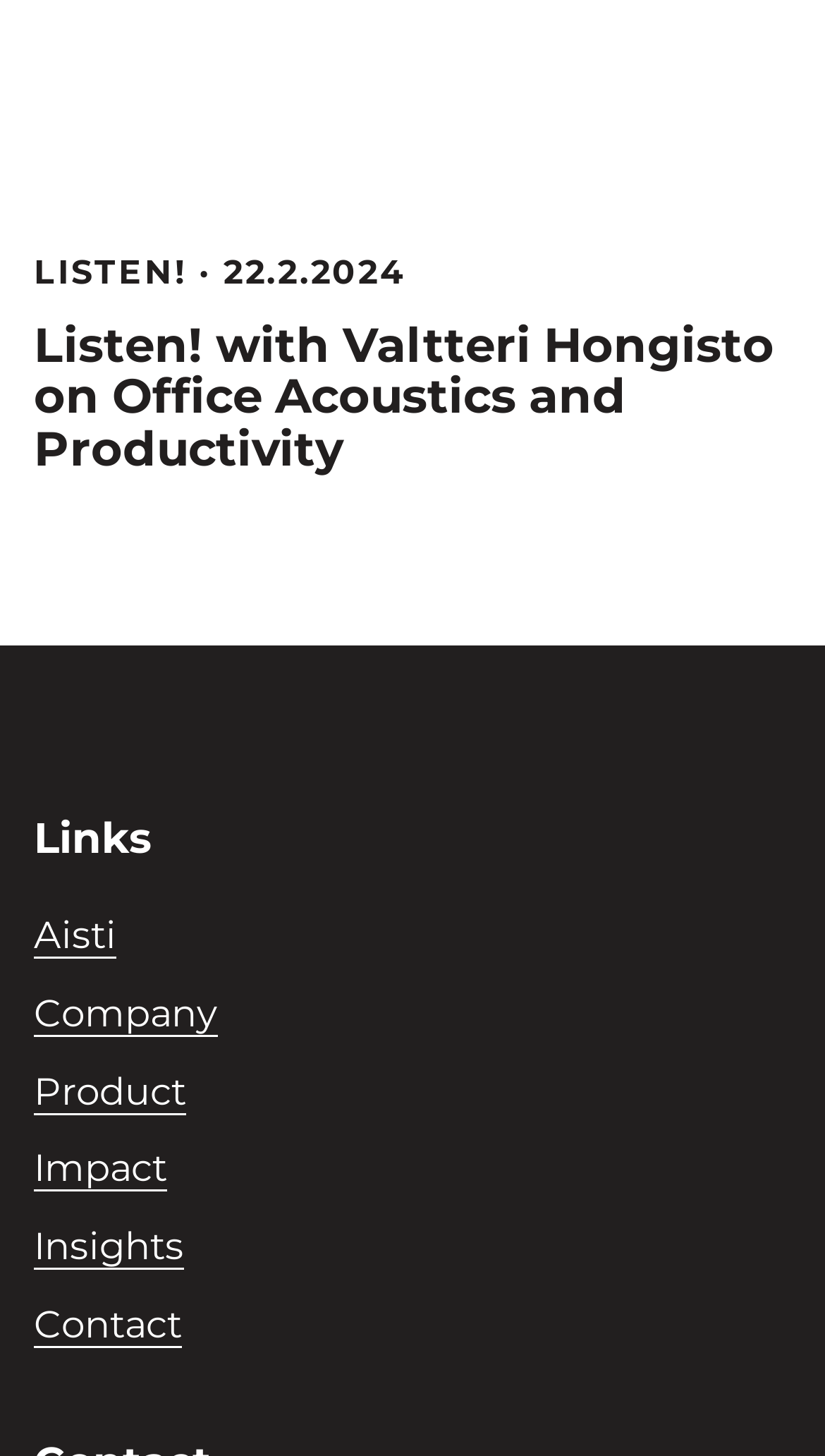Identify the bounding box coordinates for the element you need to click to achieve the following task: "explore the Product". Provide the bounding box coordinates as four float numbers between 0 and 1, in the form [left, top, right, bottom].

[0.041, 0.734, 0.226, 0.764]